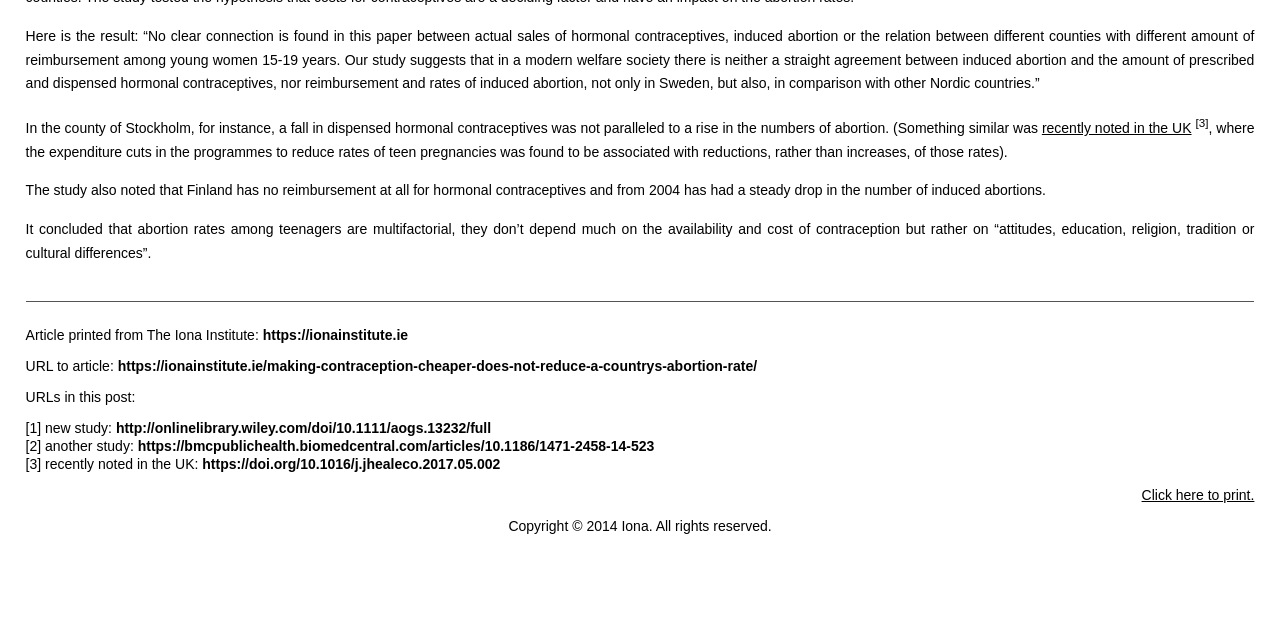Identify the bounding box coordinates for the UI element mentioned here: "Click here to print.". Provide the coordinates as four float values between 0 and 1, i.e., [left, top, right, bottom].

[0.892, 0.761, 0.98, 0.786]